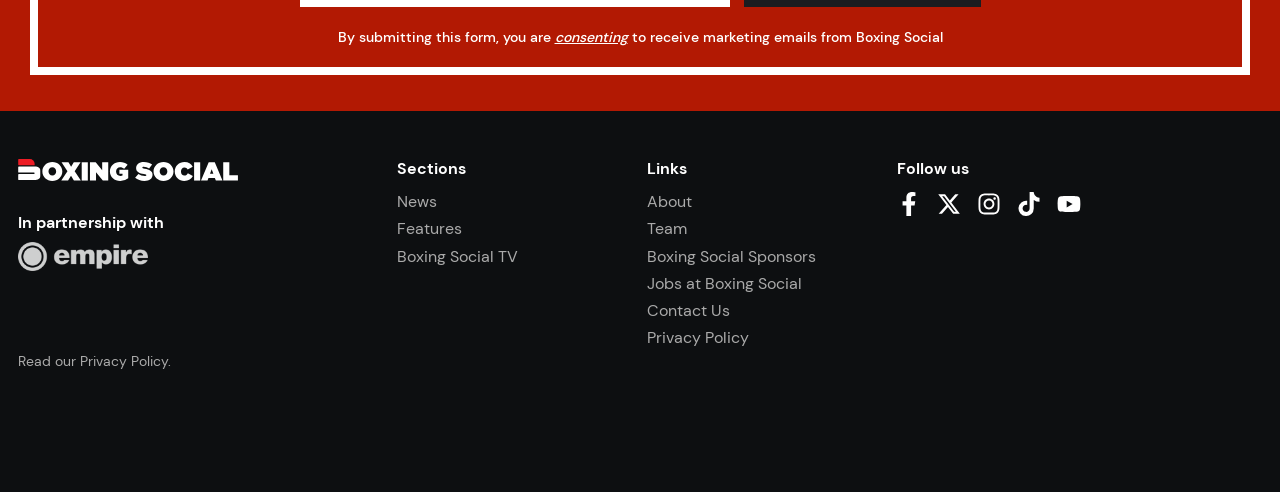Find and specify the bounding box coordinates that correspond to the clickable region for the instruction: "Follow us on Facebook".

[0.701, 0.39, 0.72, 0.433]